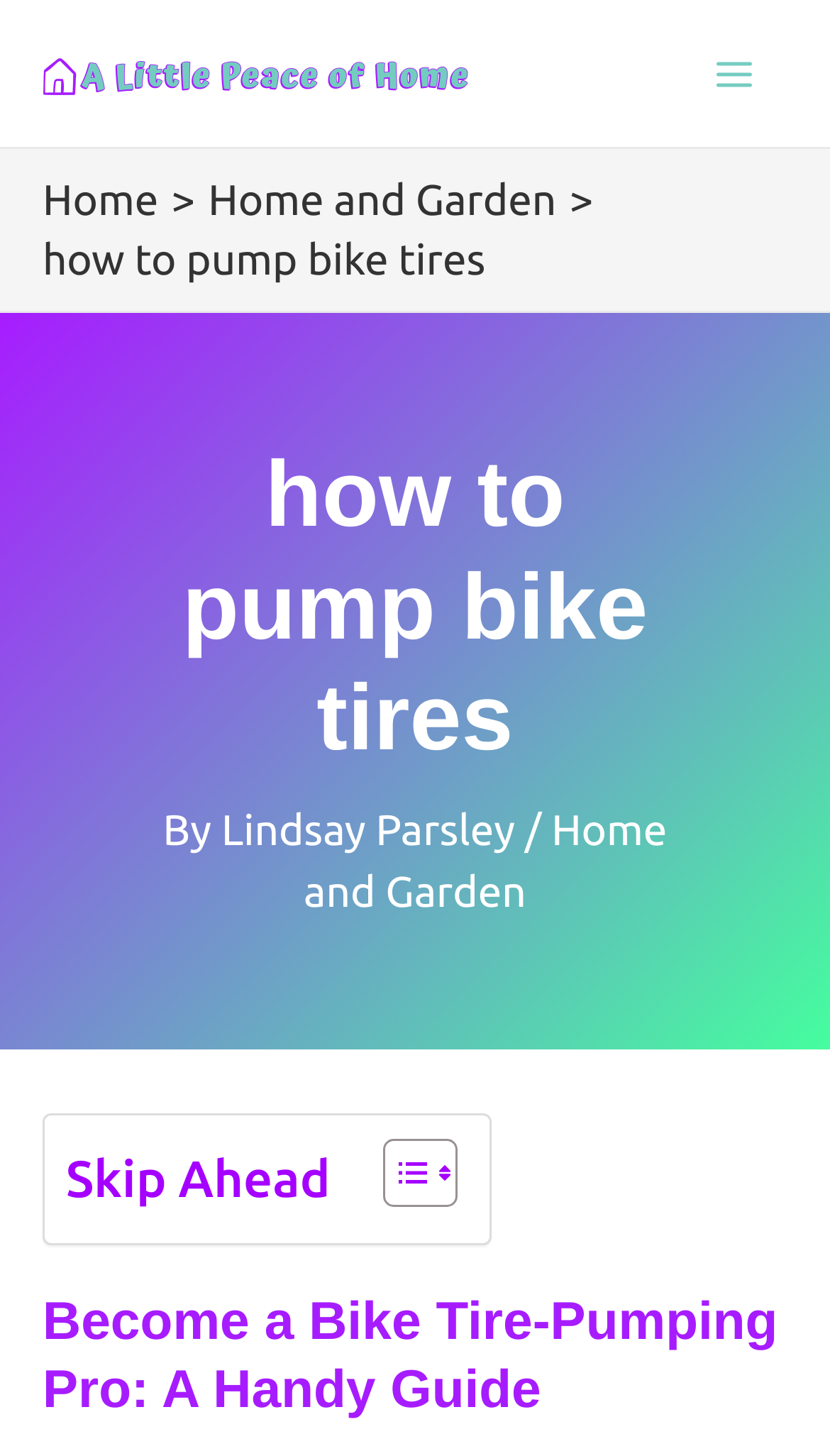Answer the following query concisely with a single word or phrase:
What is the title of the main section of the article?

Become a Bike Tire-Pumping Pro: A Handy Guide